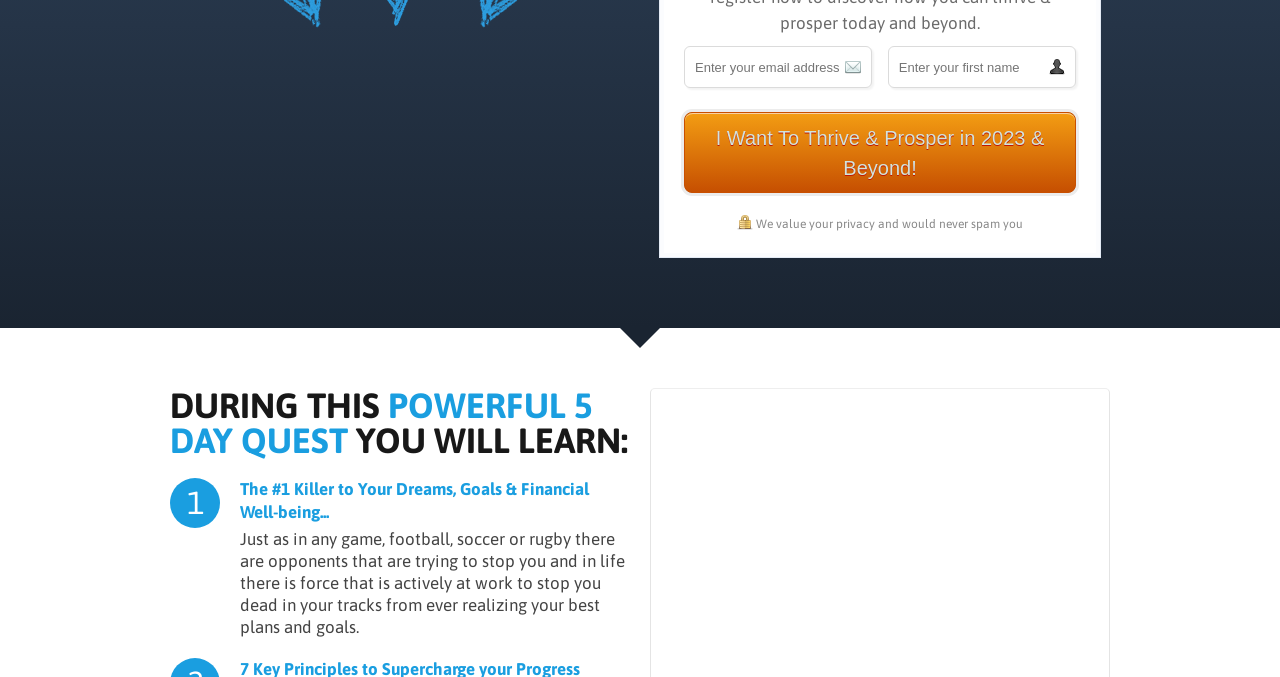Bounding box coordinates should be in the format (top-left x, top-left y, bottom-right x, bottom-right y) and all values should be floating point numbers between 0 and 1. Determine the bounding box coordinate for the UI element described as: name="email" placeholder="Enter your email address"

[0.534, 0.069, 0.681, 0.131]